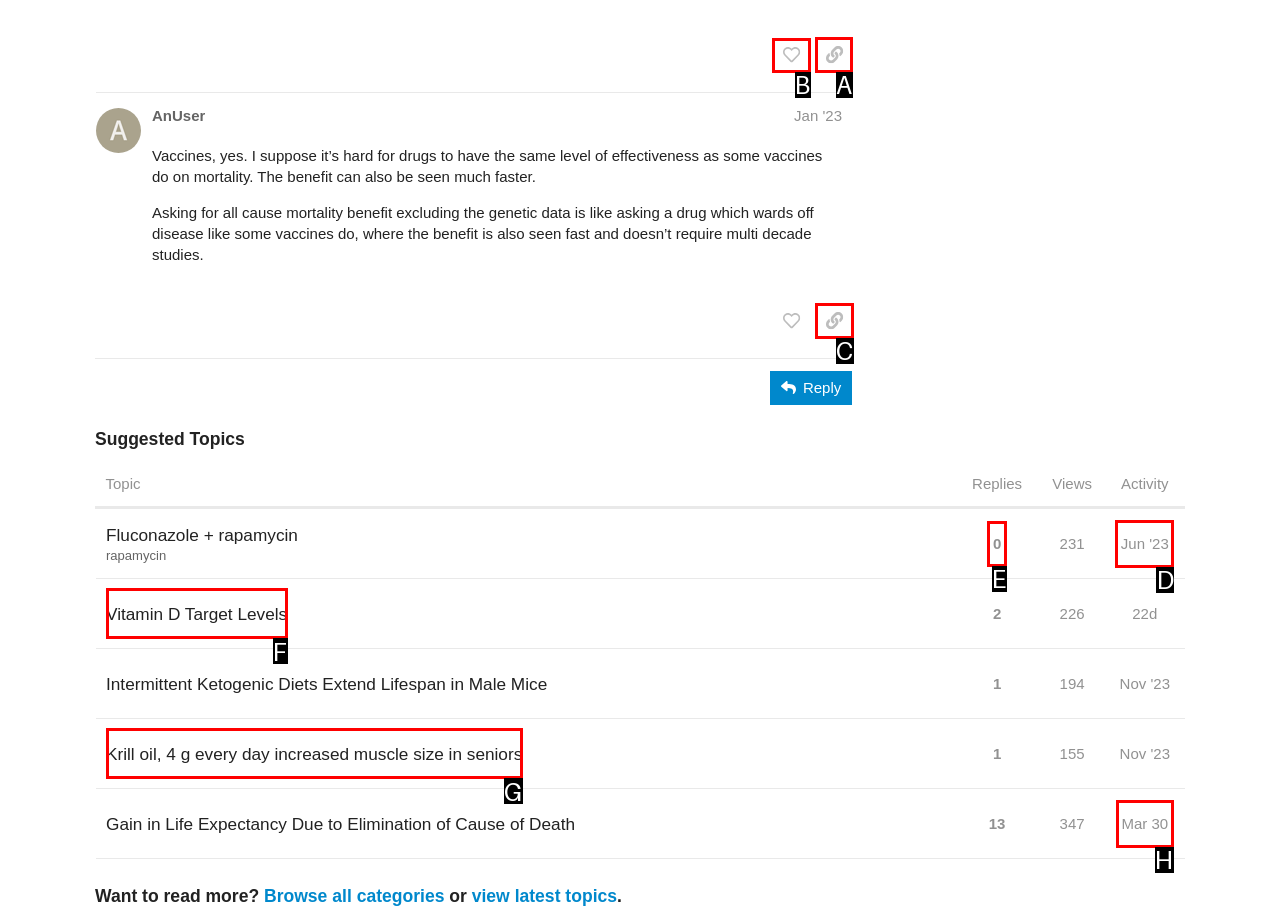Specify which UI element should be clicked to accomplish the task: Share a link to this post. Answer with the letter of the correct choice.

A